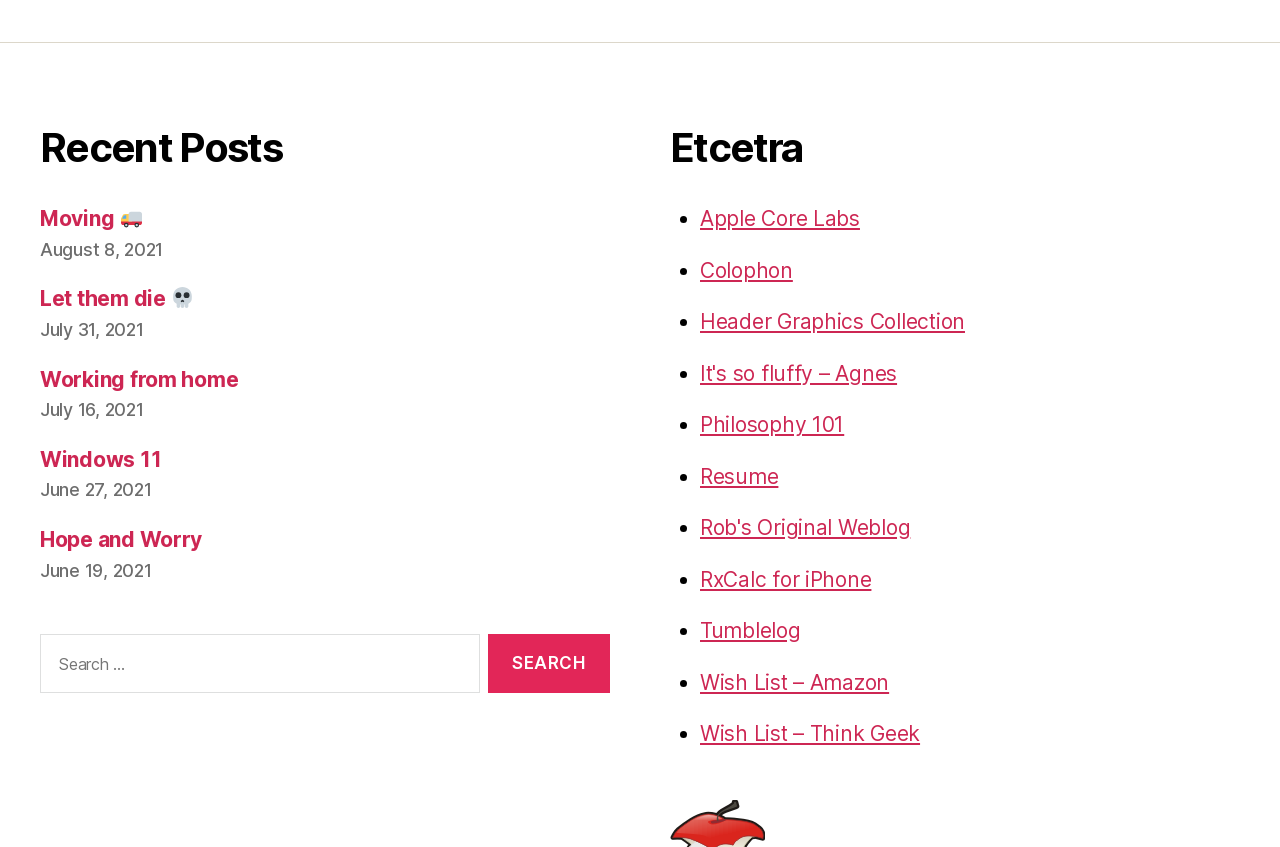What type of links are listed under 'Etcetra'?
Can you offer a detailed and complete answer to this question?

The 'Etcetra' section contains a list of links with various titles, such as 'Apple Core Labs', 'Colophon', and 'Resume', which suggests that these links are related to different topics or resources.